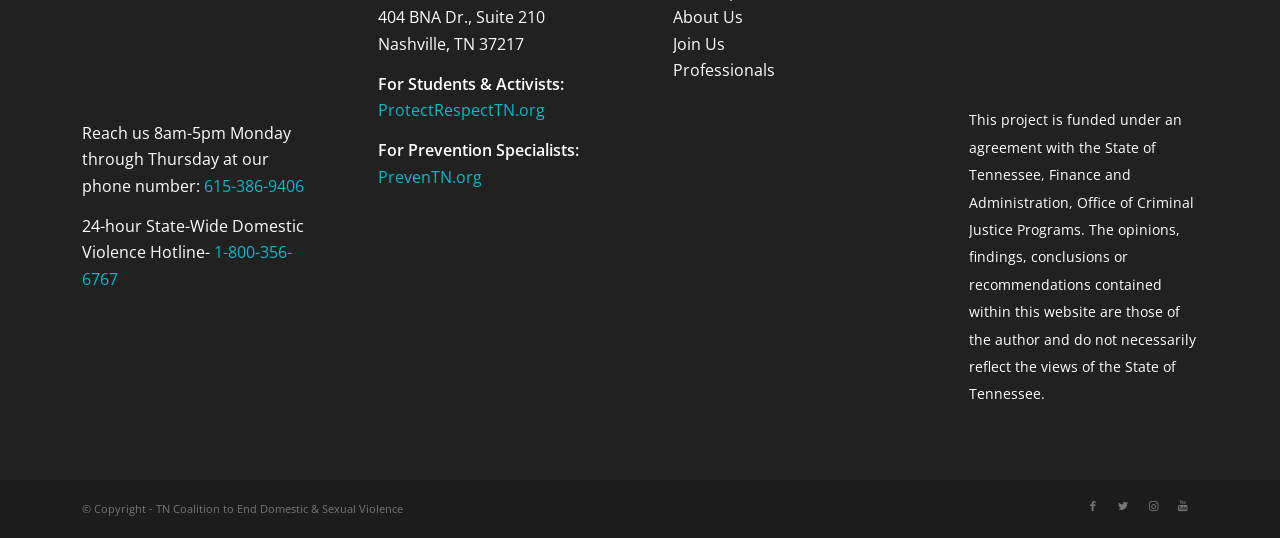What is the website for students and activists?
Use the image to answer the question with a single word or phrase.

ProtectRespectTN.org